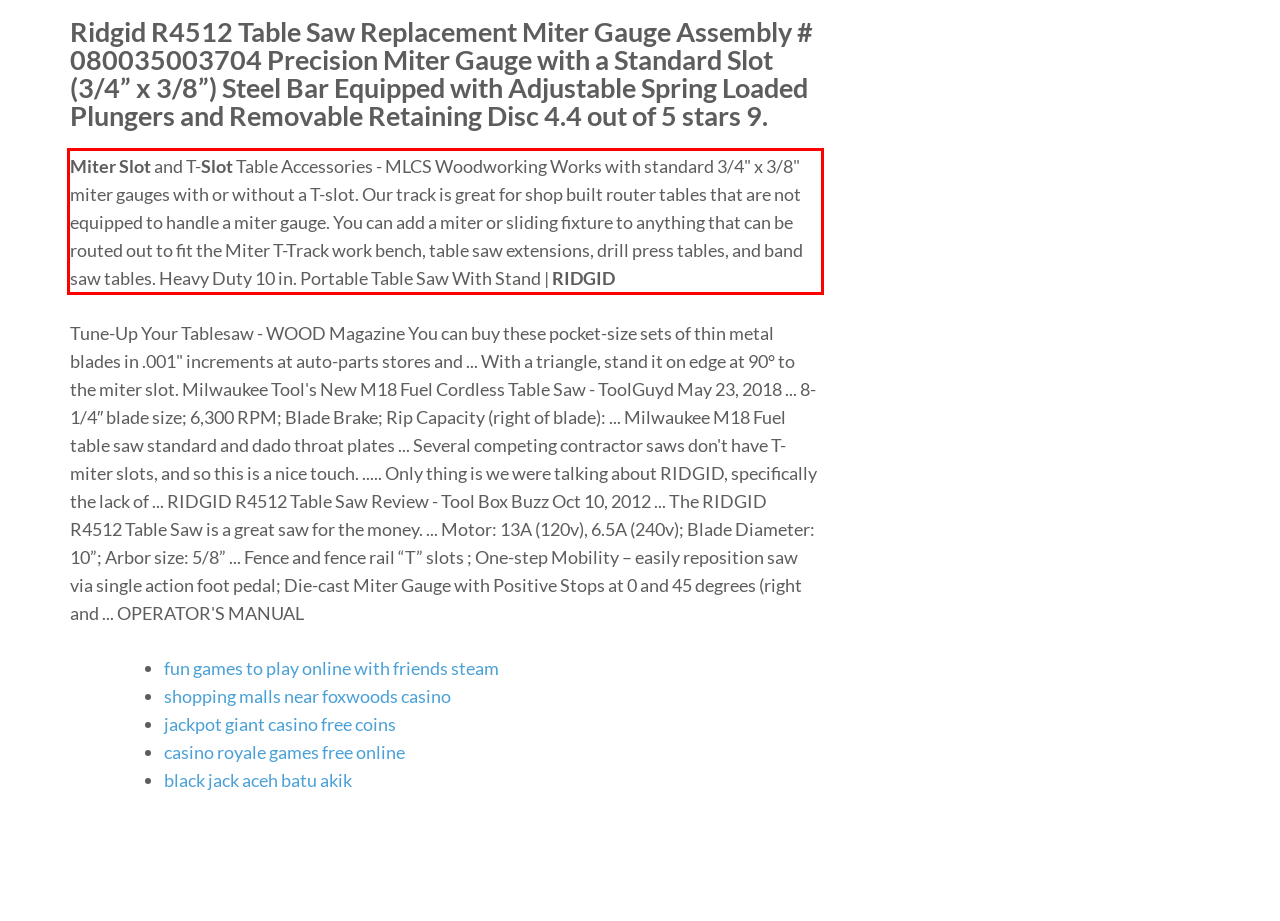You have a screenshot of a webpage where a UI element is enclosed in a red rectangle. Perform OCR to capture the text inside this red rectangle.

Miter Slot and T-Slot Table Accessories - MLCS Woodworking Works with standard 3/4" x 3/8" miter gauges with or without a T-slot. Our track is great for shop built router tables that are not equipped to handle a miter gauge. You can add a miter or sliding fixture to anything that can be routed out to fit the Miter T-Track work bench, table saw extensions, drill press tables, and band saw tables. Heavy Duty 10 in. Portable Table Saw With Stand | RIDGID